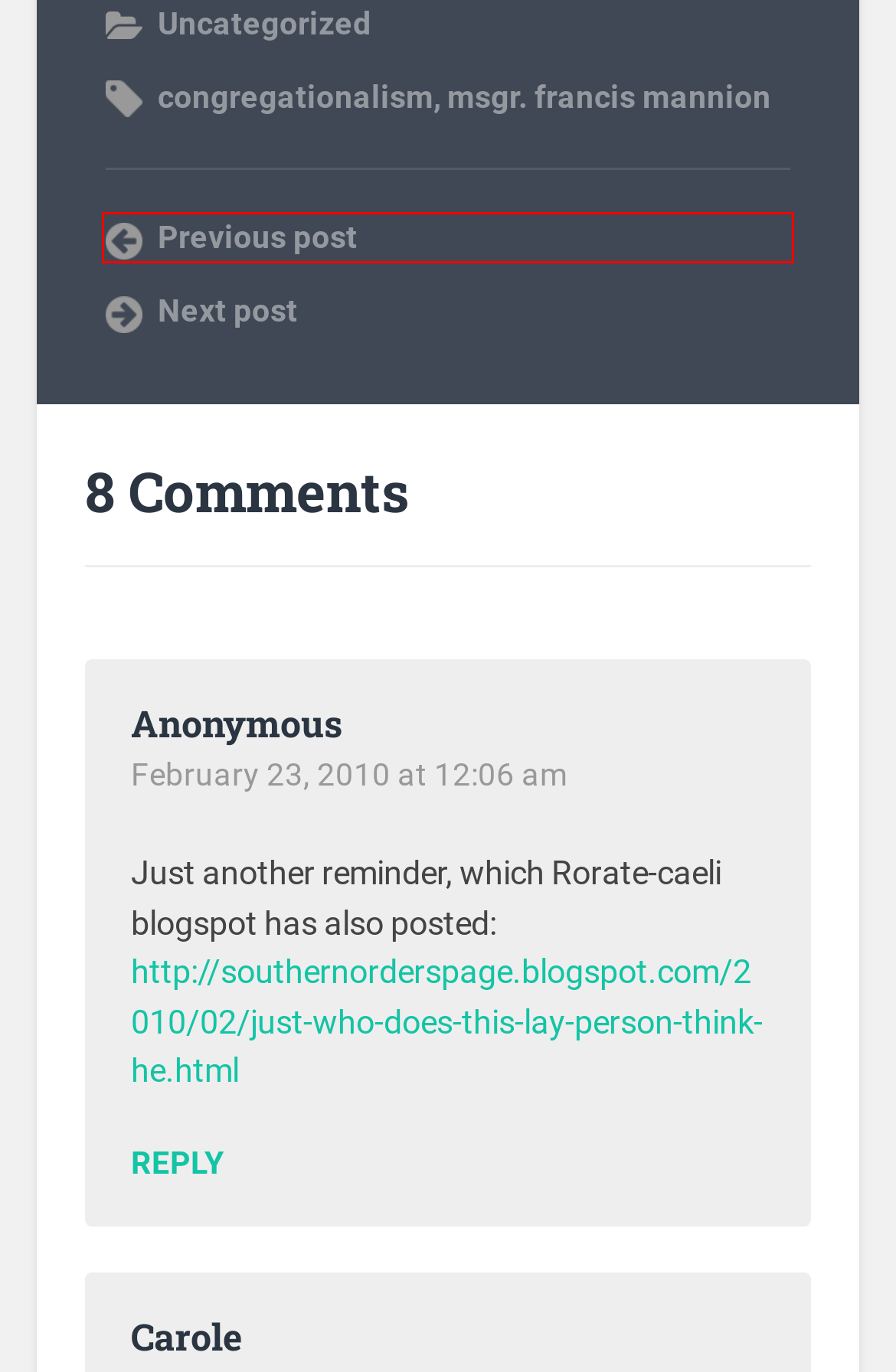Examine the screenshot of the webpage, which includes a red bounding box around an element. Choose the best matching webpage description for the page that will be displayed after clicking the element inside the red bounding box. Here are the candidates:
A. Uncategorized – Creative Minority Report
B. Climate Change Double Whammy – Creative Minority Report
C. congregationalism – Creative Minority Report
D. msgr. francis mannion – Creative Minority Report
E. Connection denied by Geolocation
F. Creative Minority Report – We Laugh Because We Believe
G. D Mac – Creative Minority Report
H. Pol: Disabled Children Are God’s Punishment? – Creative Minority Report

H